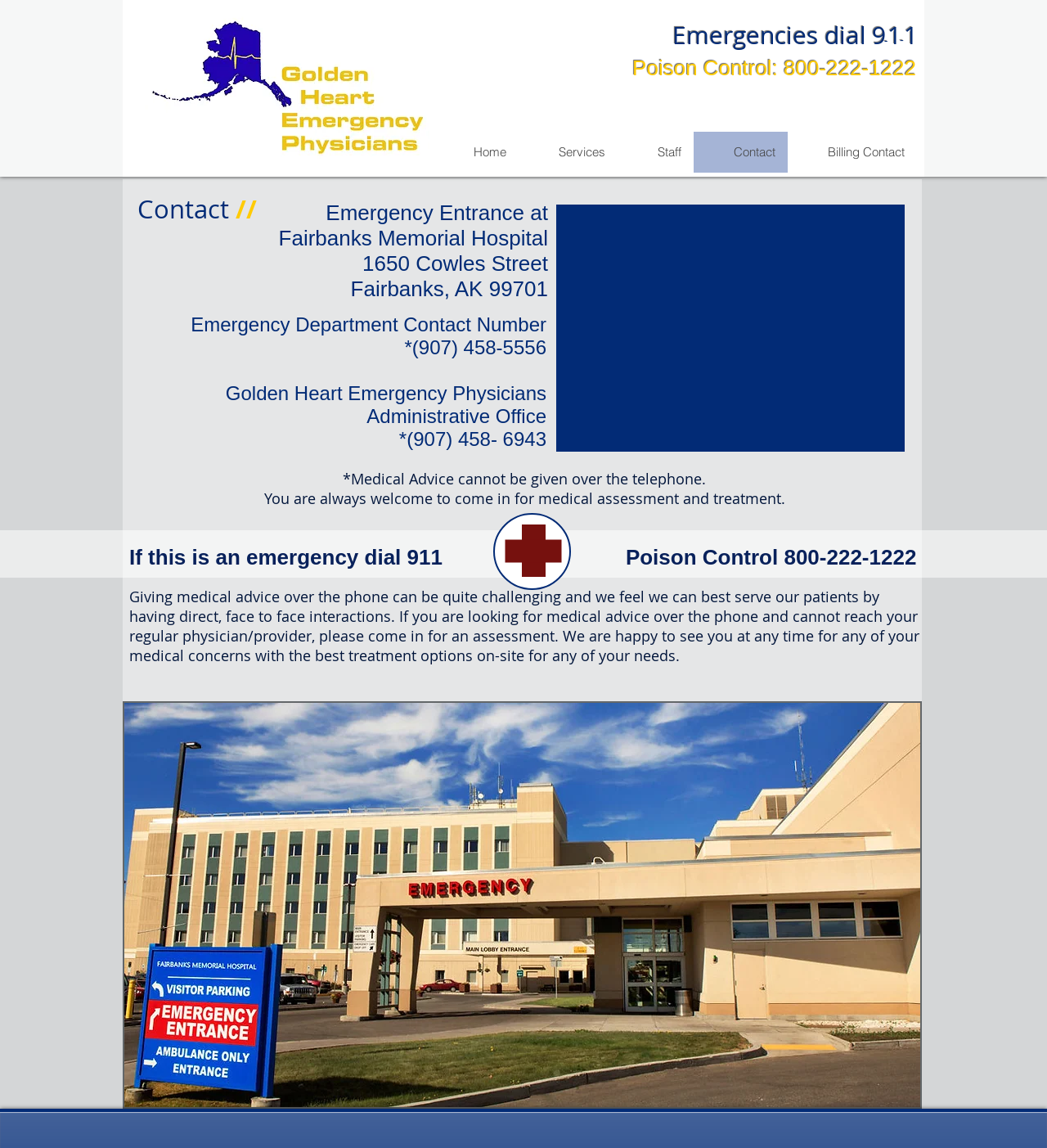Bounding box coordinates should be provided in the format (top-left x, top-left y, bottom-right x, bottom-right y) with all values between 0 and 1. Identify the bounding box for this UI element: Billing Contact

[0.752, 0.115, 0.876, 0.15]